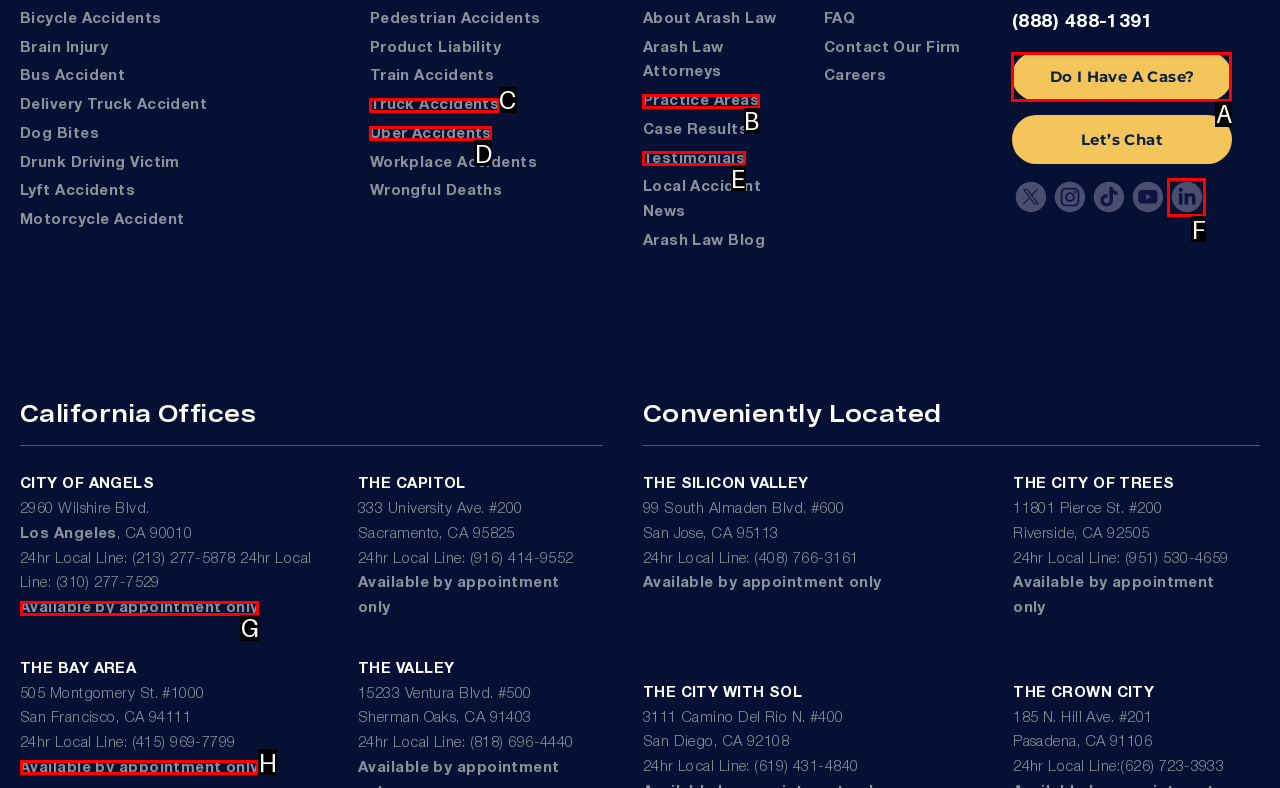Choose the HTML element that best fits the given description: Truck Accidents. Answer by stating the letter of the option.

C